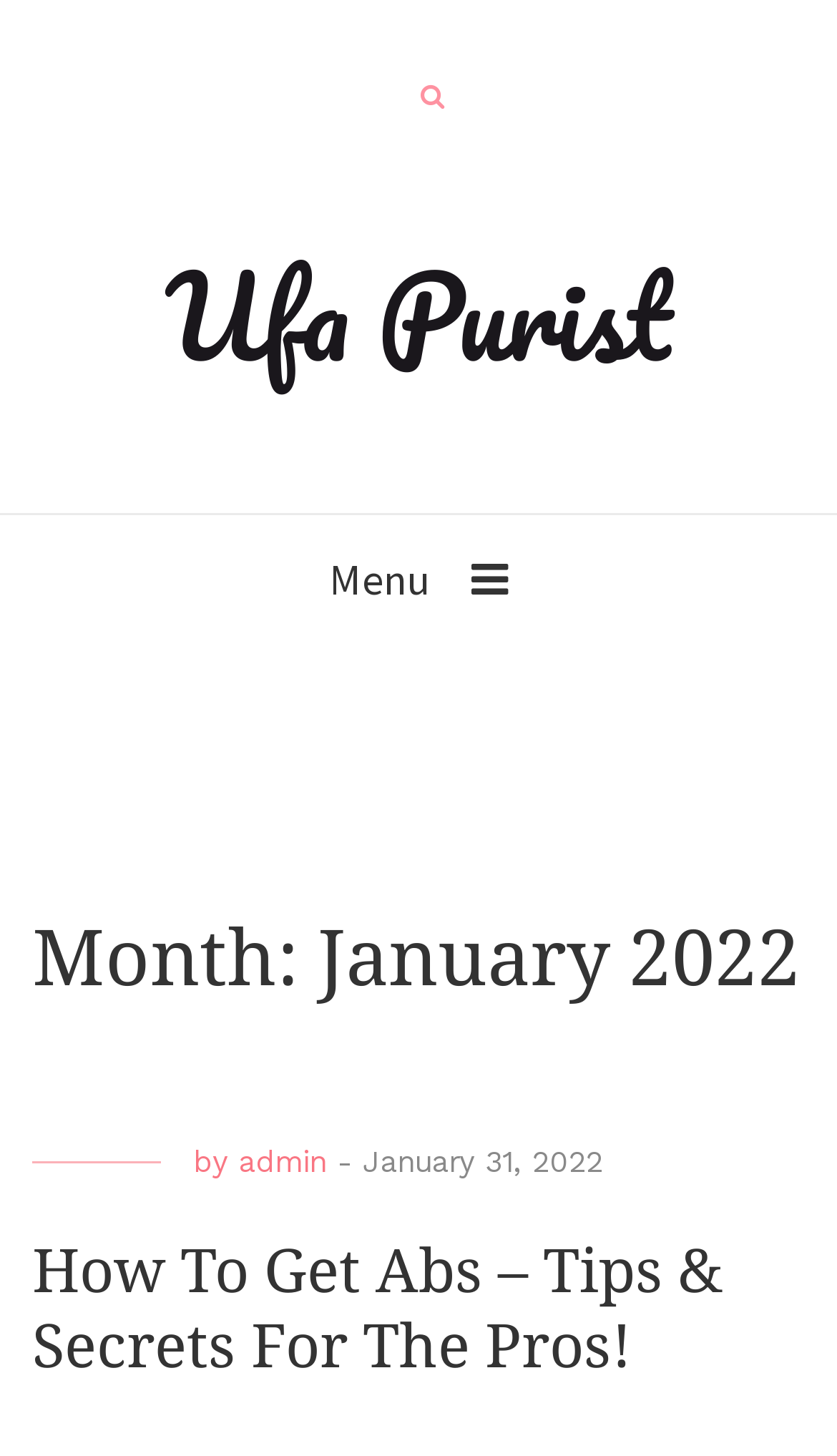Please locate and generate the primary heading on this webpage.

Month: January 2022